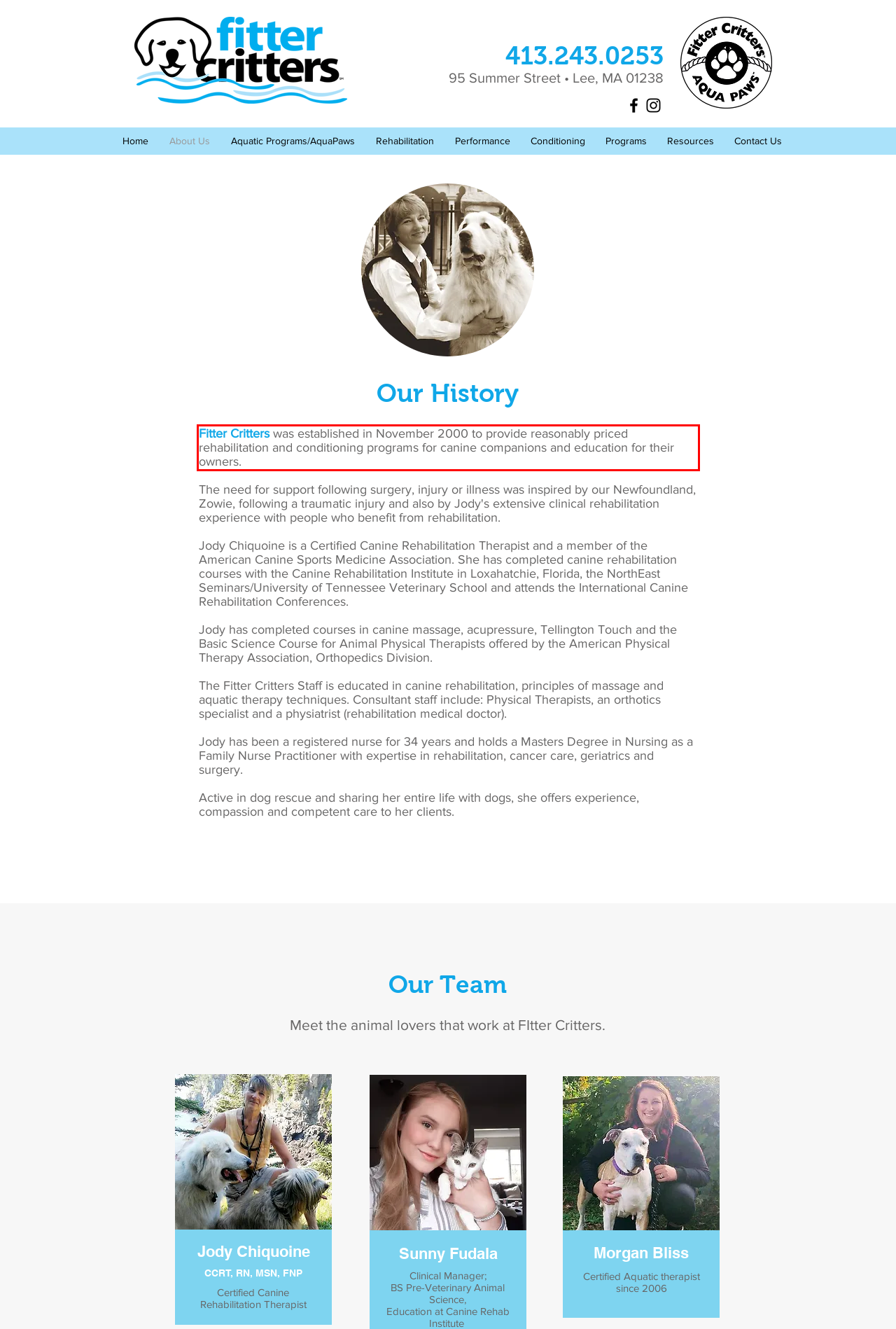You are given a screenshot showing a webpage with a red bounding box. Perform OCR to capture the text within the red bounding box.

Fitter Critters was established in November 2000 to provide reasonably priced rehabilitation and conditioning programs for canine companions and education for their owners.